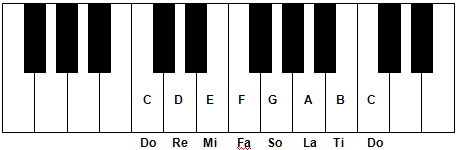Respond to the following question with a brief word or phrase:
What is the purpose of the solfège syllables?

Educational reference